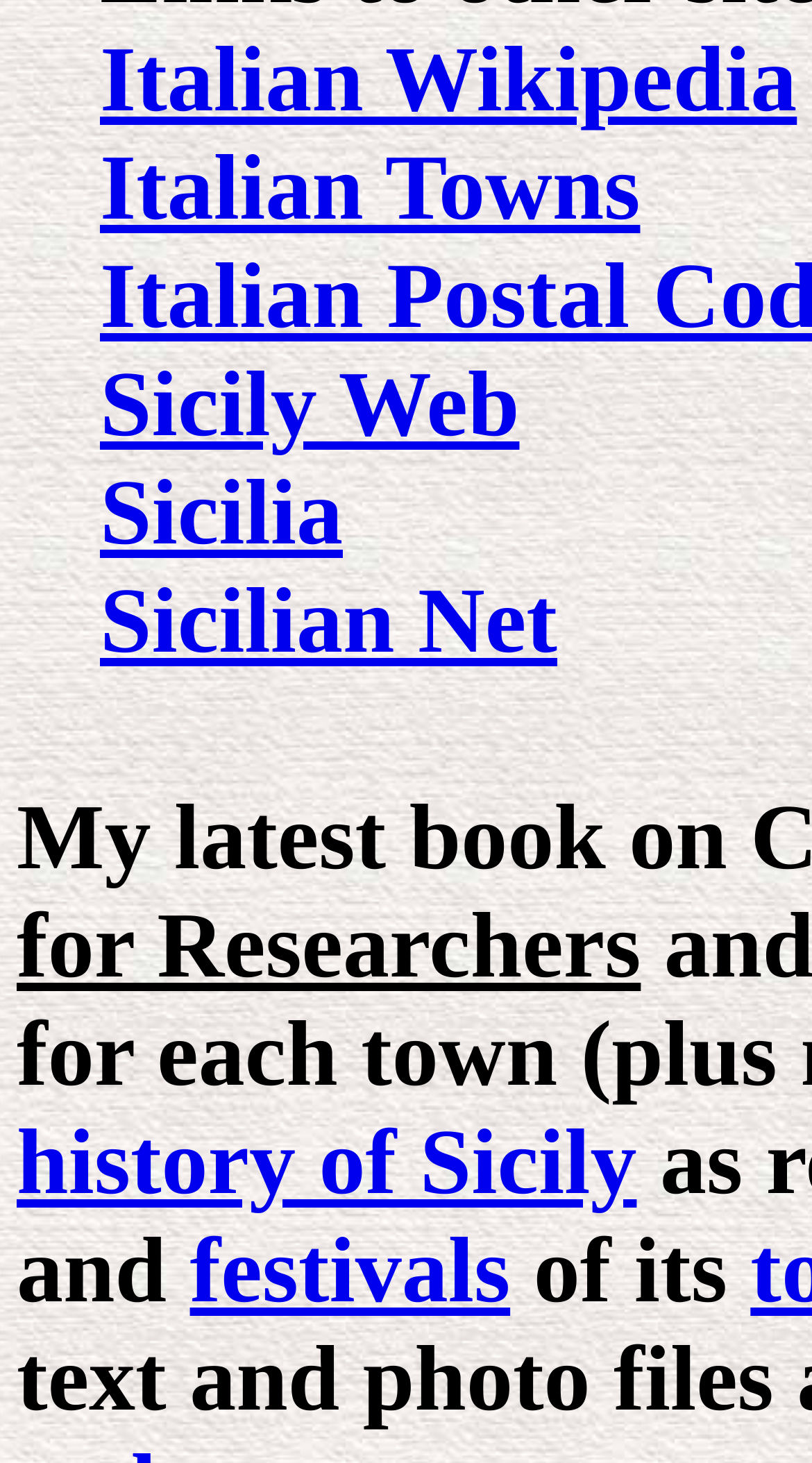Provide a short, one-word or phrase answer to the question below:
What is the first word in the link 'history of Sicily'?

history